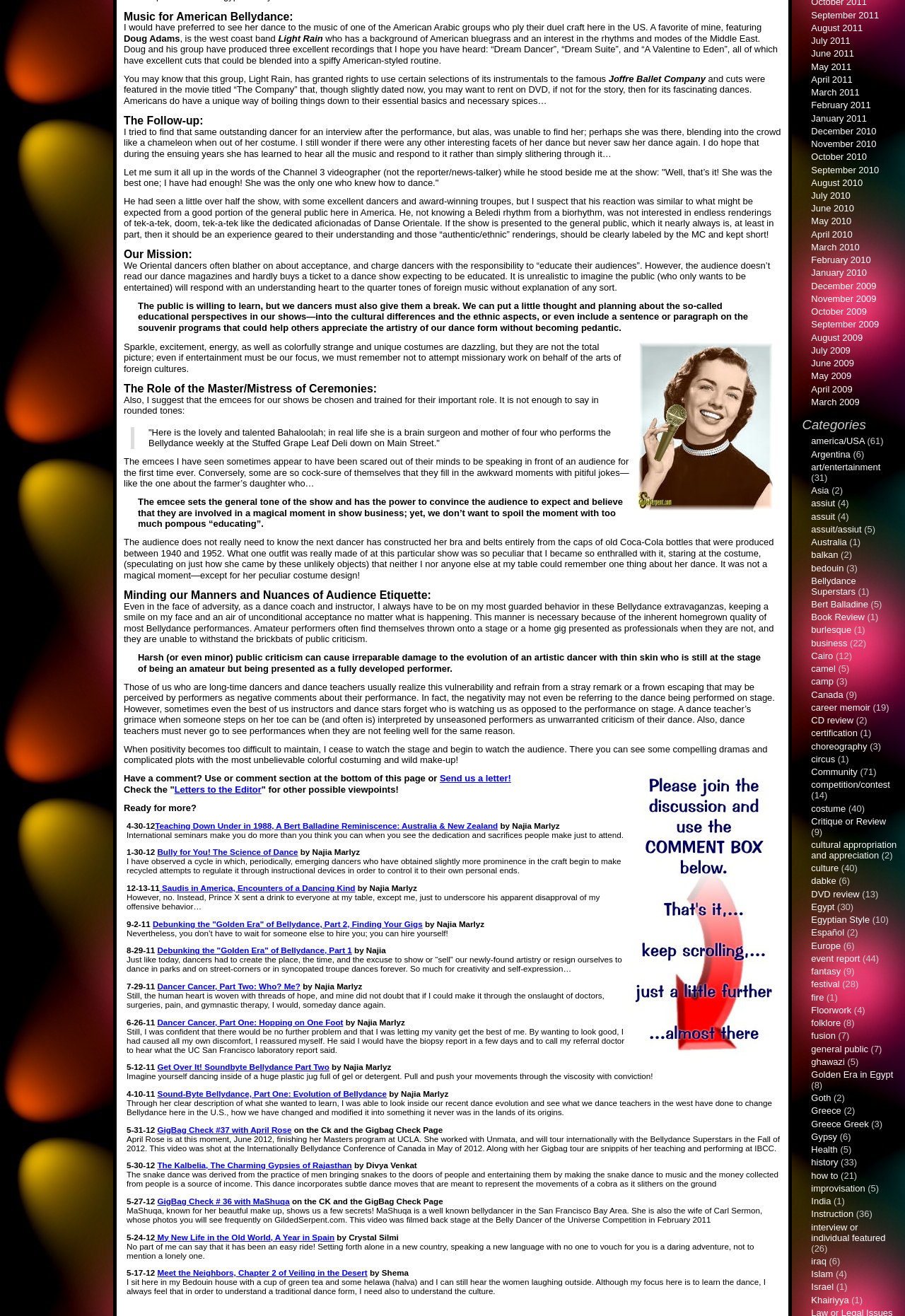Find the bounding box coordinates of the clickable region needed to perform the following instruction: "Read the article 'Teaching Down Under in 1988, A Bert Balladine Reminiscence: Australia & New Zealand'". The coordinates should be provided as four float numbers between 0 and 1, i.e., [left, top, right, bottom].

[0.171, 0.624, 0.55, 0.631]